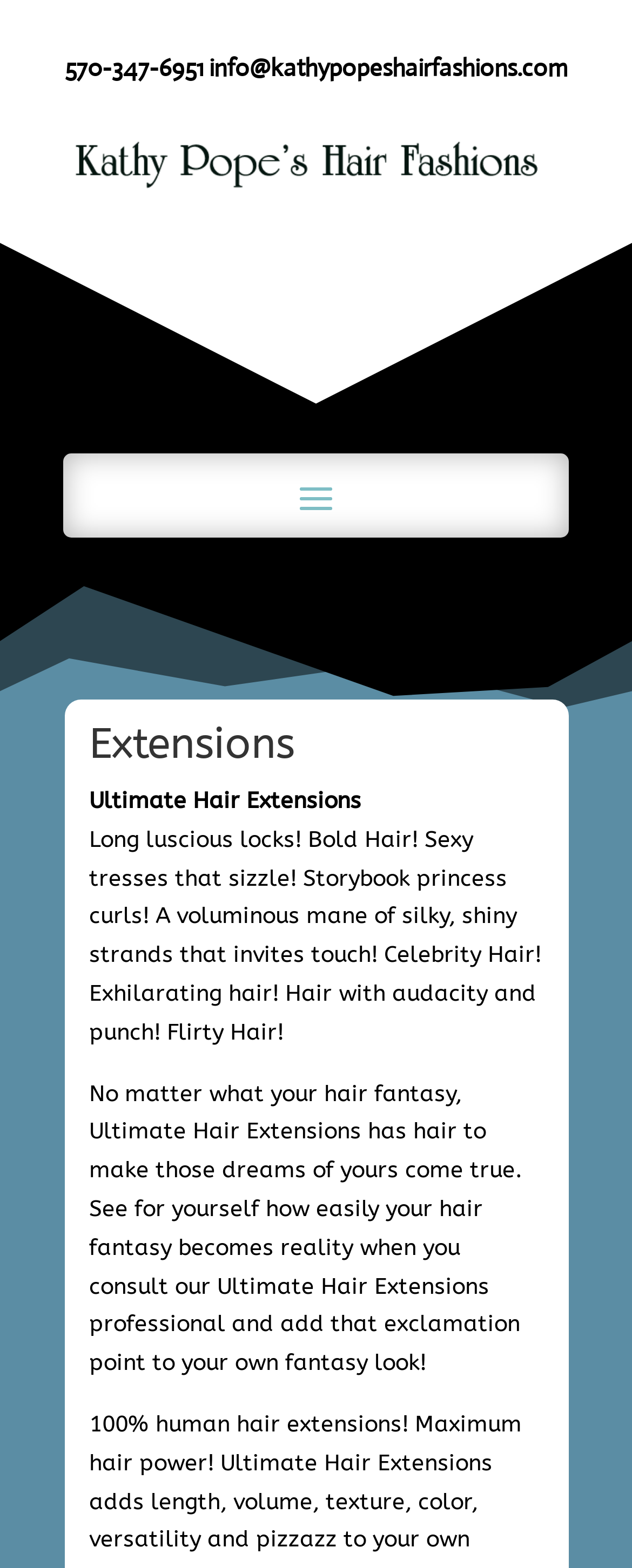Given the element description 570-347-6951, predict the bounding box coordinates for the UI element in the webpage screenshot. The format should be (top-left x, top-left y, bottom-right x, bottom-right y), and the values should be between 0 and 1.

[0.103, 0.033, 0.323, 0.053]